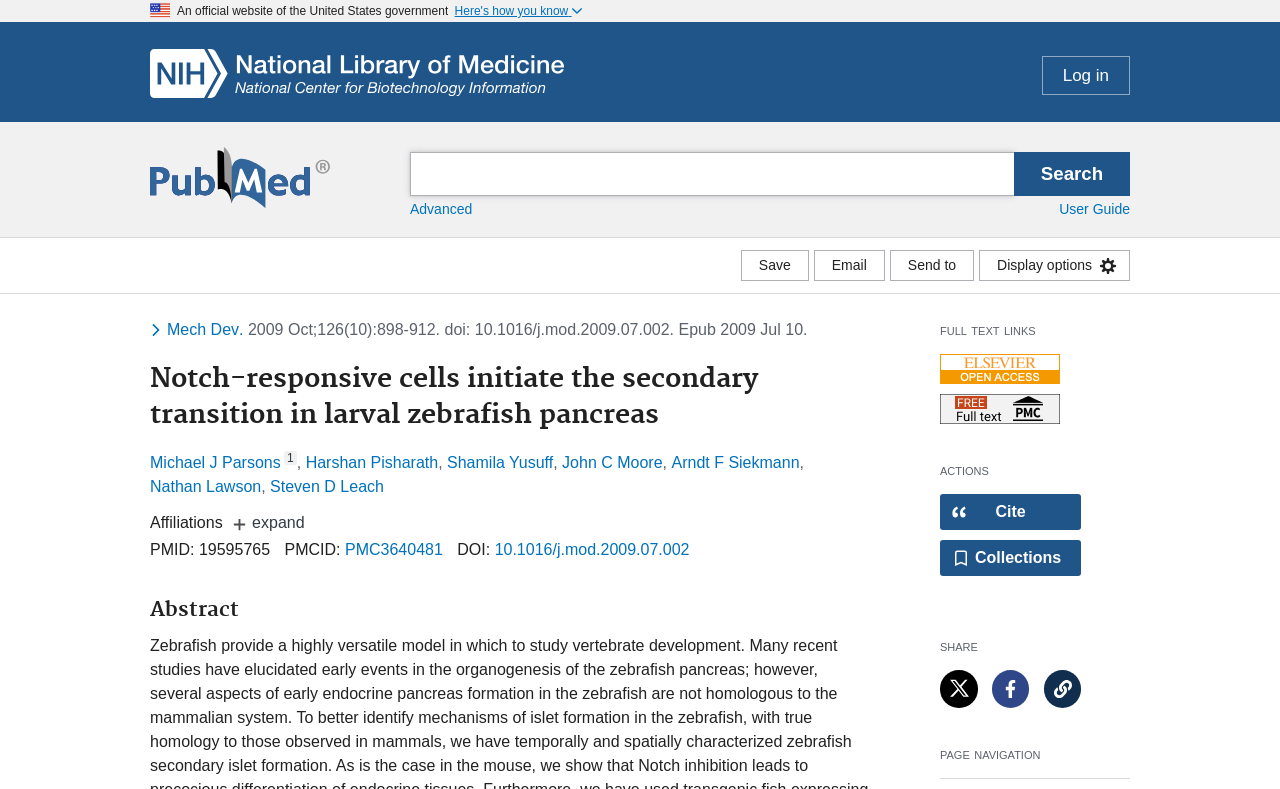Please find the bounding box coordinates of the clickable region needed to complete the following instruction: "Share the article on Twitter". The bounding box coordinates must consist of four float numbers between 0 and 1, i.e., [left, top, right, bottom].

[0.734, 0.849, 0.764, 0.897]